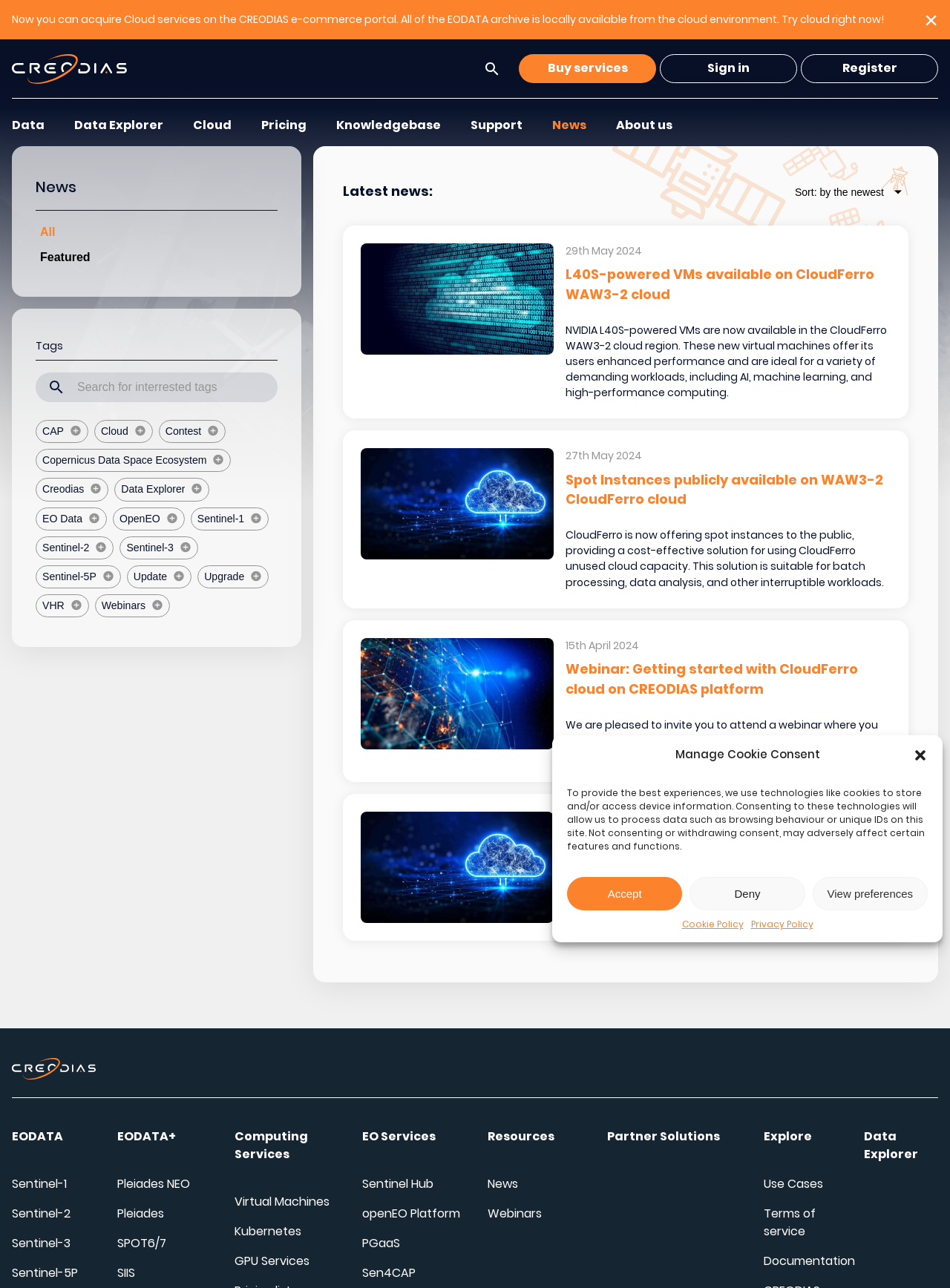From the details in the image, provide a thorough response to the question: How many news articles are displayed on this webpage?

I counted the number of news articles by looking at the headings and the corresponding text, and I found five news articles on this webpage.